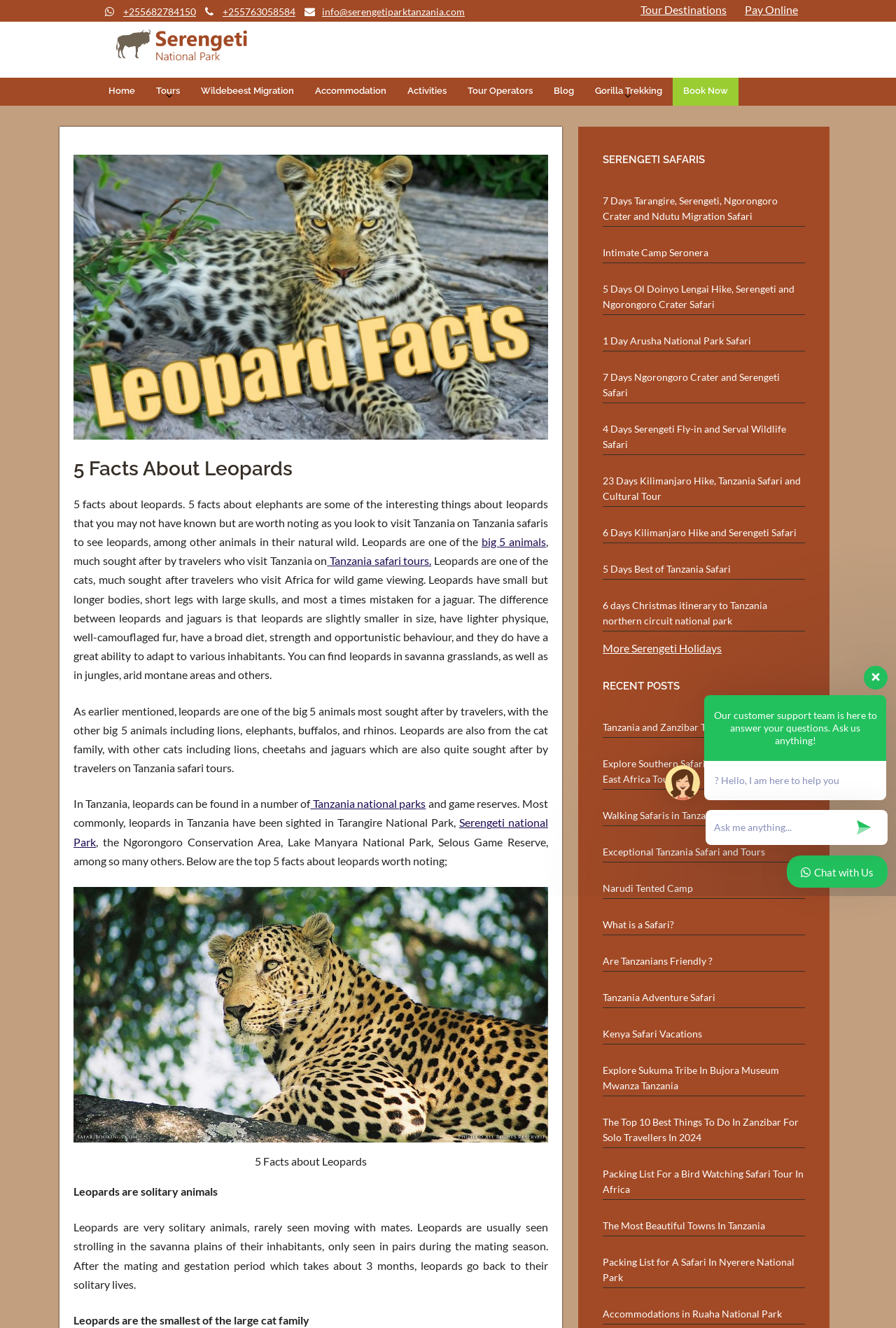Please identify the bounding box coordinates of the area I need to click to accomplish the following instruction: "Click on 'Book Now'".

[0.751, 0.059, 0.824, 0.08]